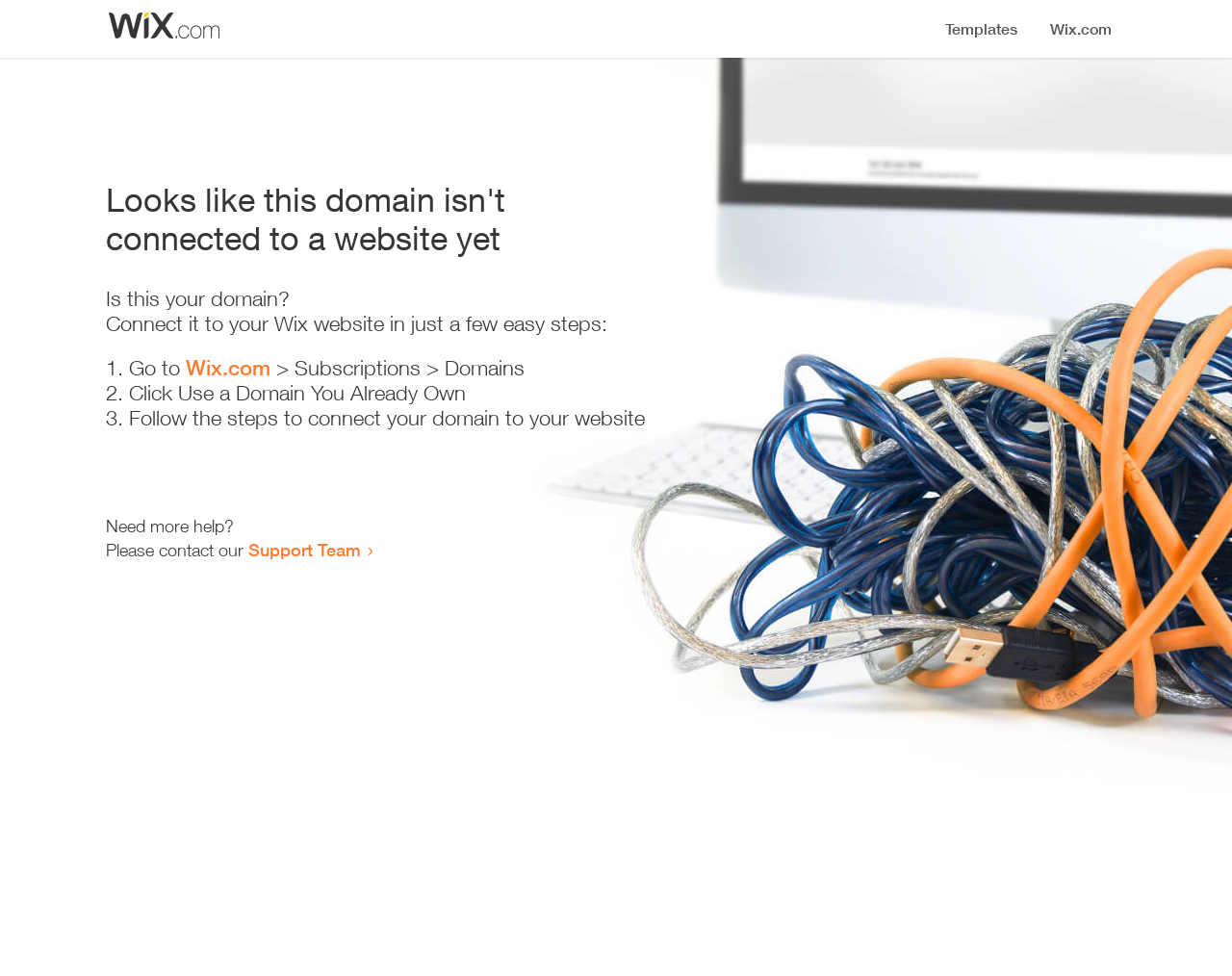Give a one-word or one-phrase response to the question:
Where can the user go to start connecting their domain?

Wix.com